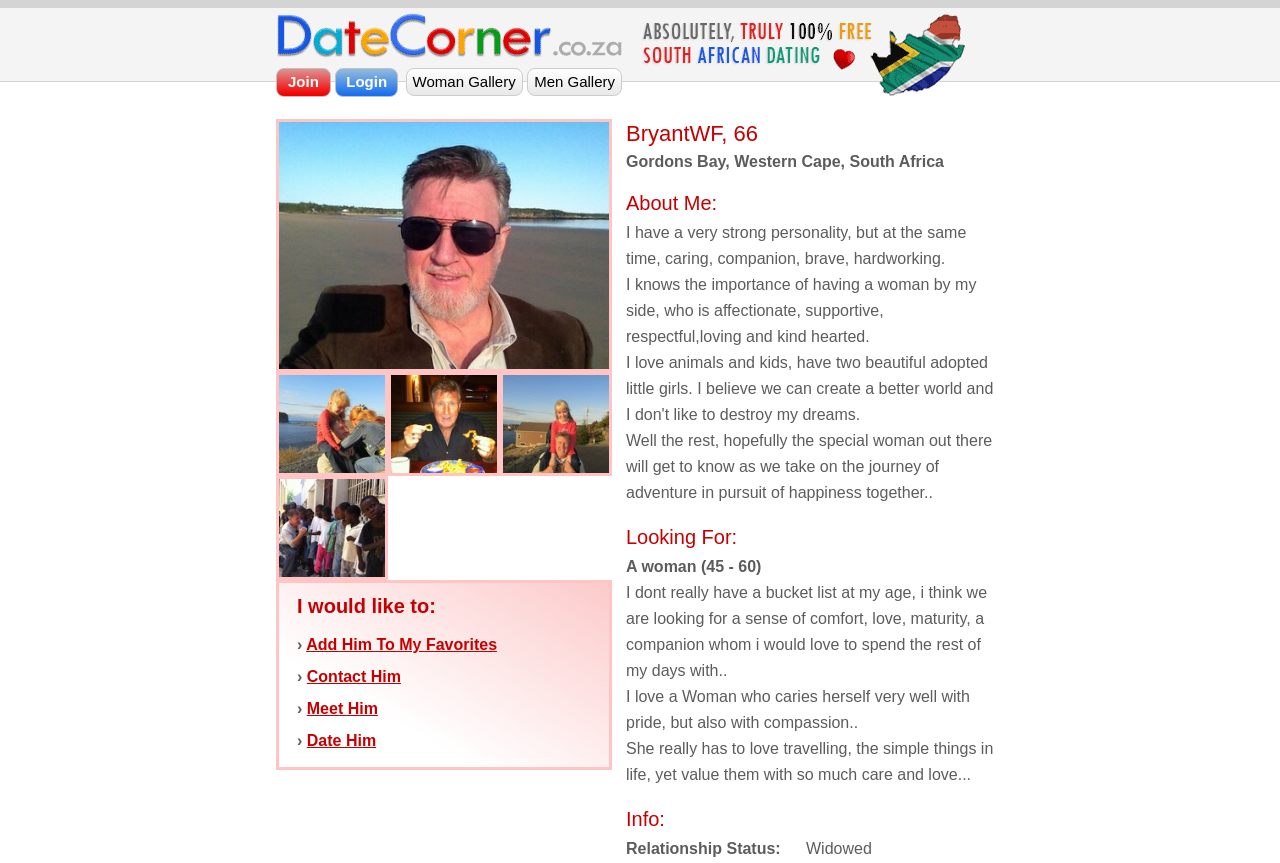Using the element description provided, determine the bounding box coordinates in the format (top-left x, top-left y, bottom-right x, bottom-right y). Ensure that all values are floating point numbers between 0 and 1. Element description: Contact Him

[0.24, 0.774, 0.313, 0.794]